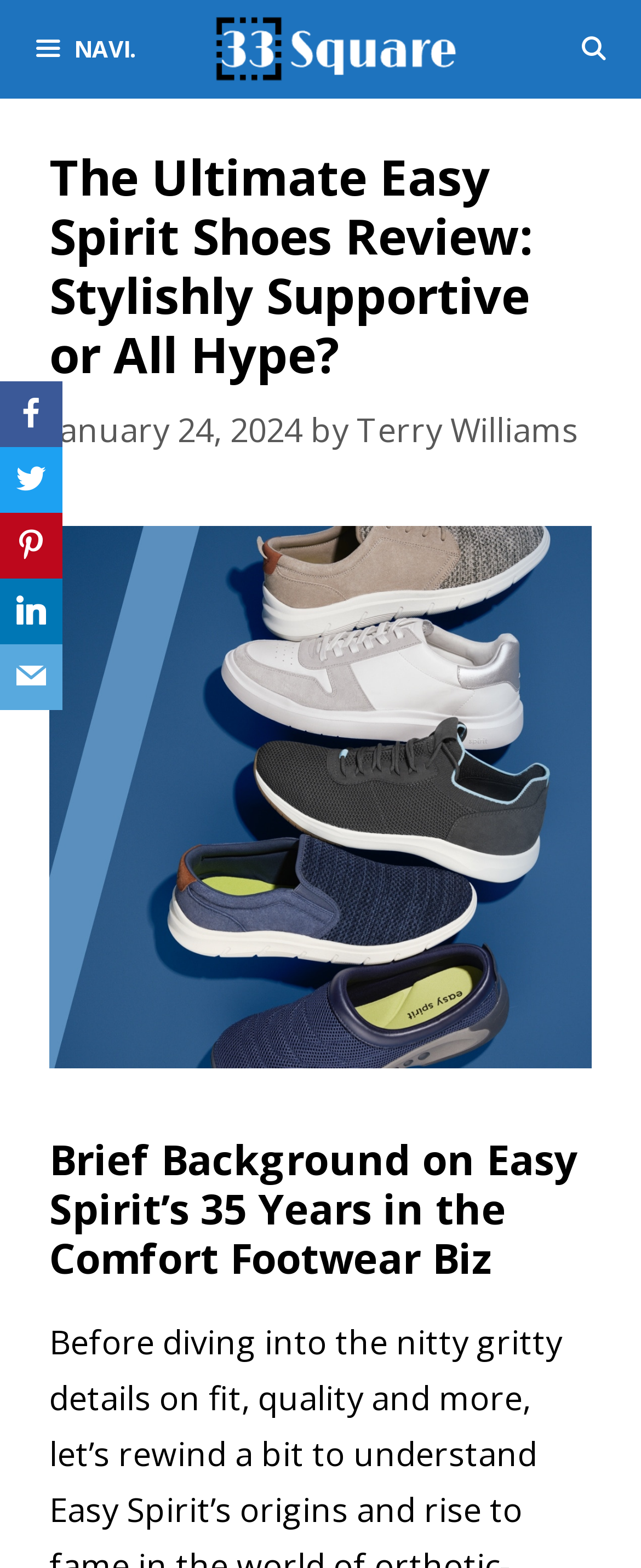What is the date of the article?
Analyze the screenshot and provide a detailed answer to the question.

The date of the article can be found below the heading, where it says 'January 24, 2024' in a time format.